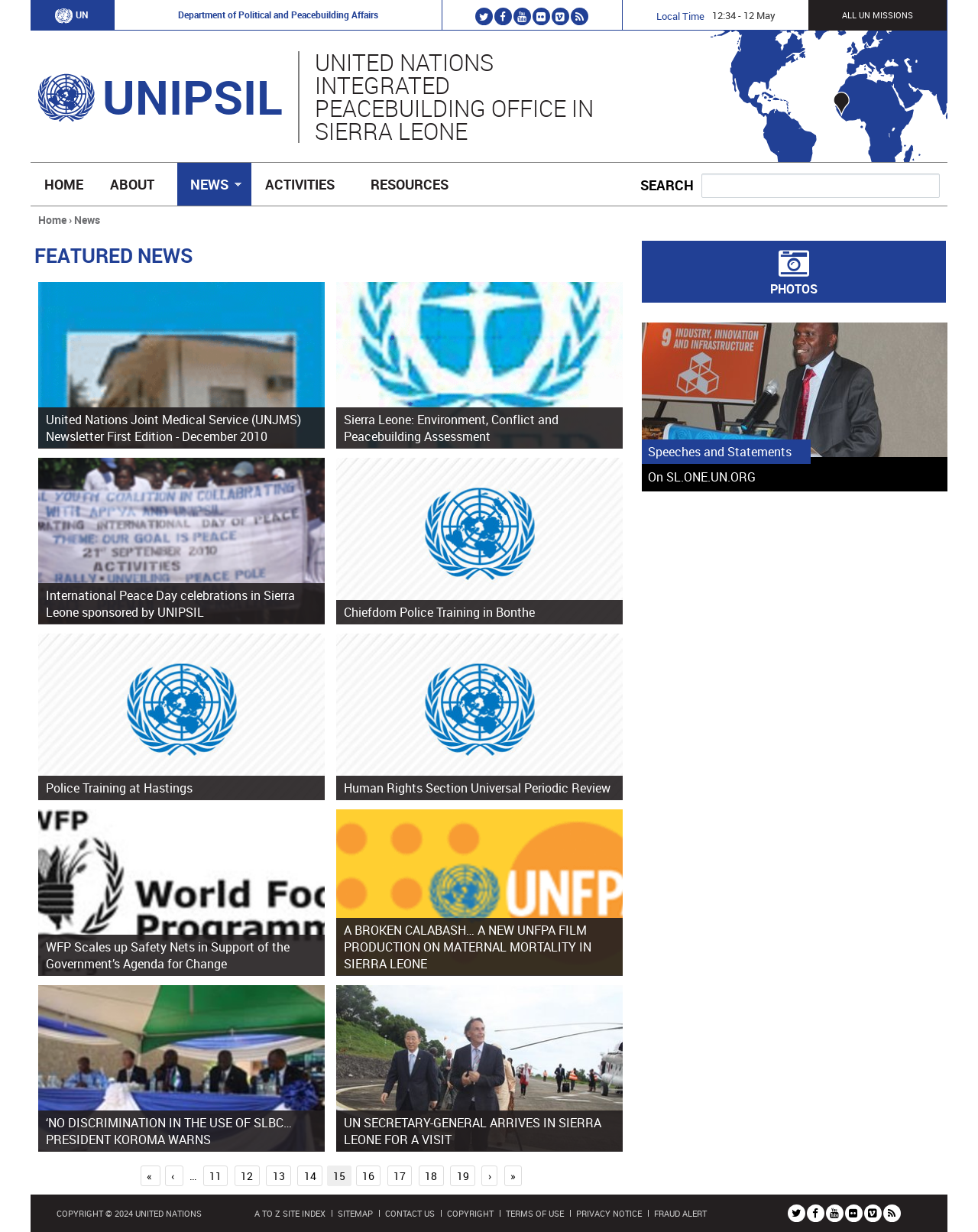Determine the bounding box coordinates of the UI element described by: "Police Training at Hastings".

[0.047, 0.633, 0.197, 0.646]